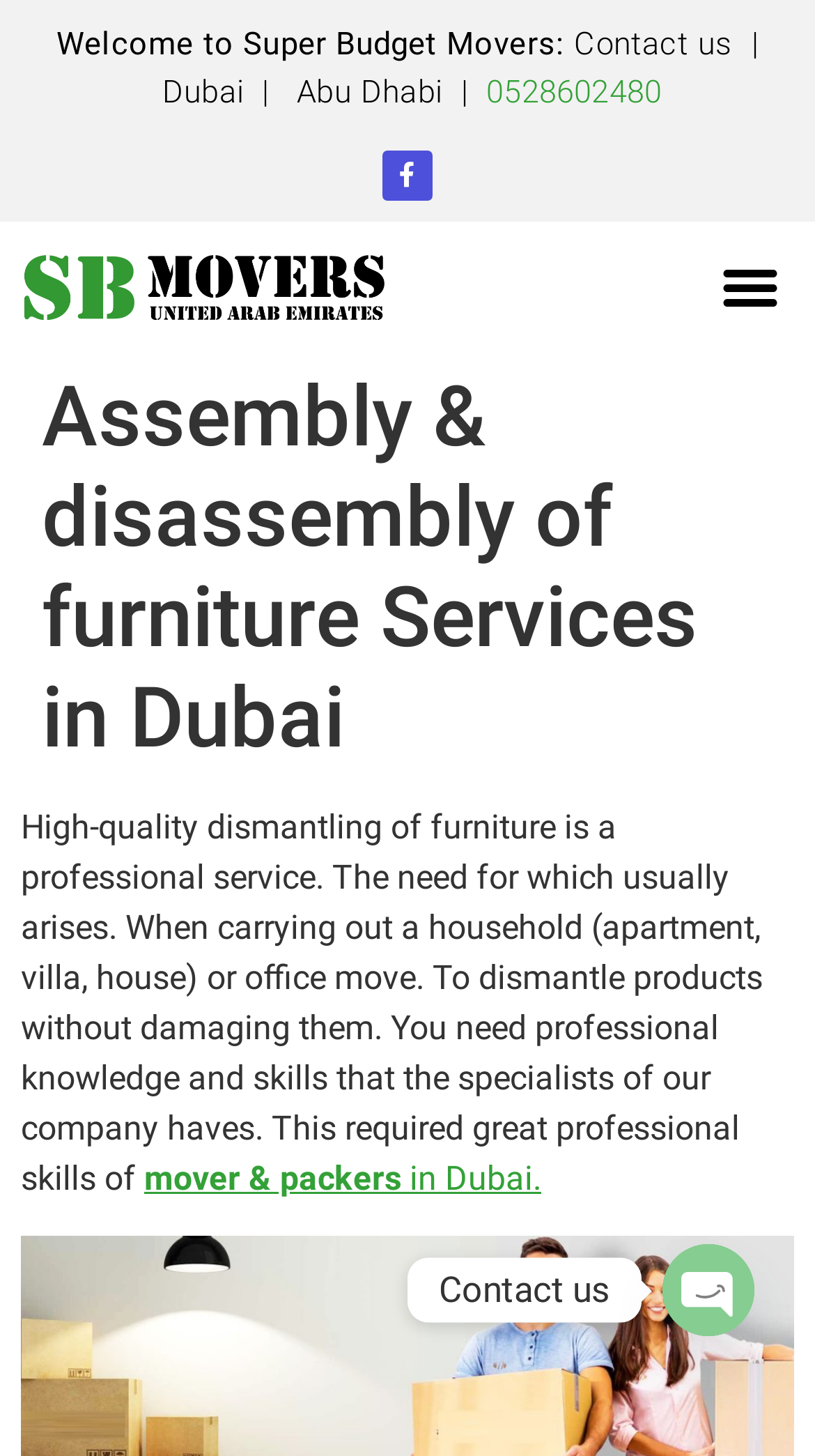Reply to the question below using a single word or brief phrase:
What is the company name?

Super Budget Movers